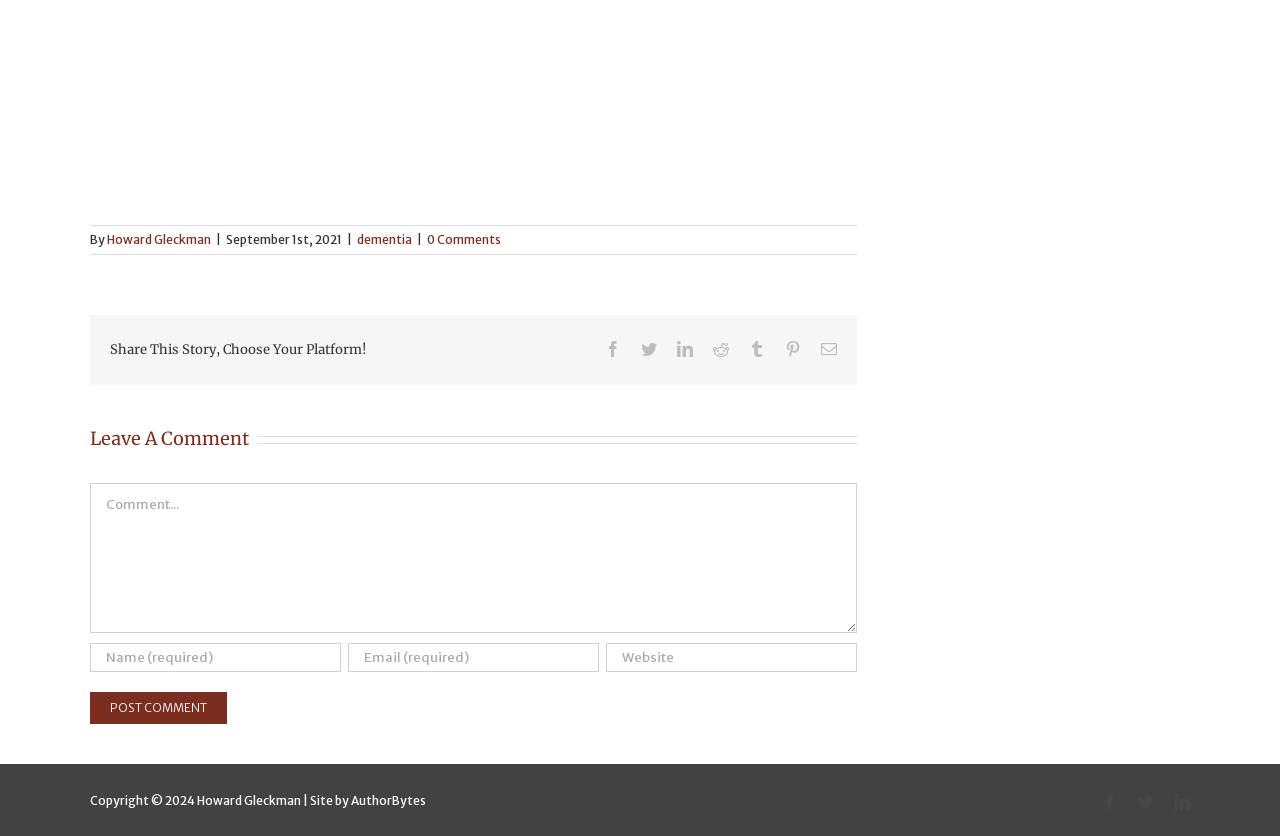Specify the bounding box coordinates of the area to click in order to follow the given instruction: "Click on the 'Post Comment' button."

[0.07, 0.828, 0.177, 0.866]